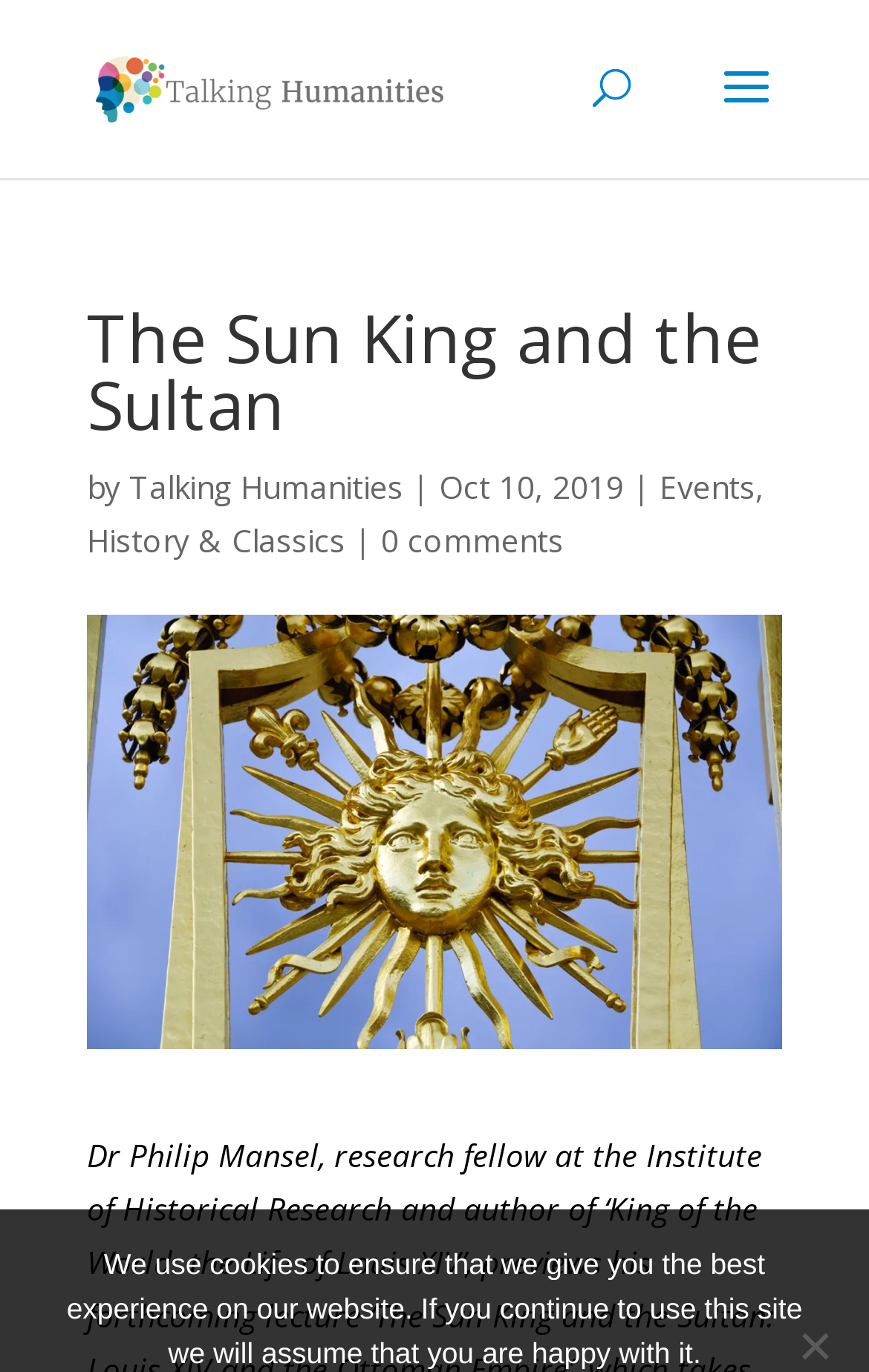What is the topic of the image? Look at the image and give a one-word or short phrase answer.

Sun King